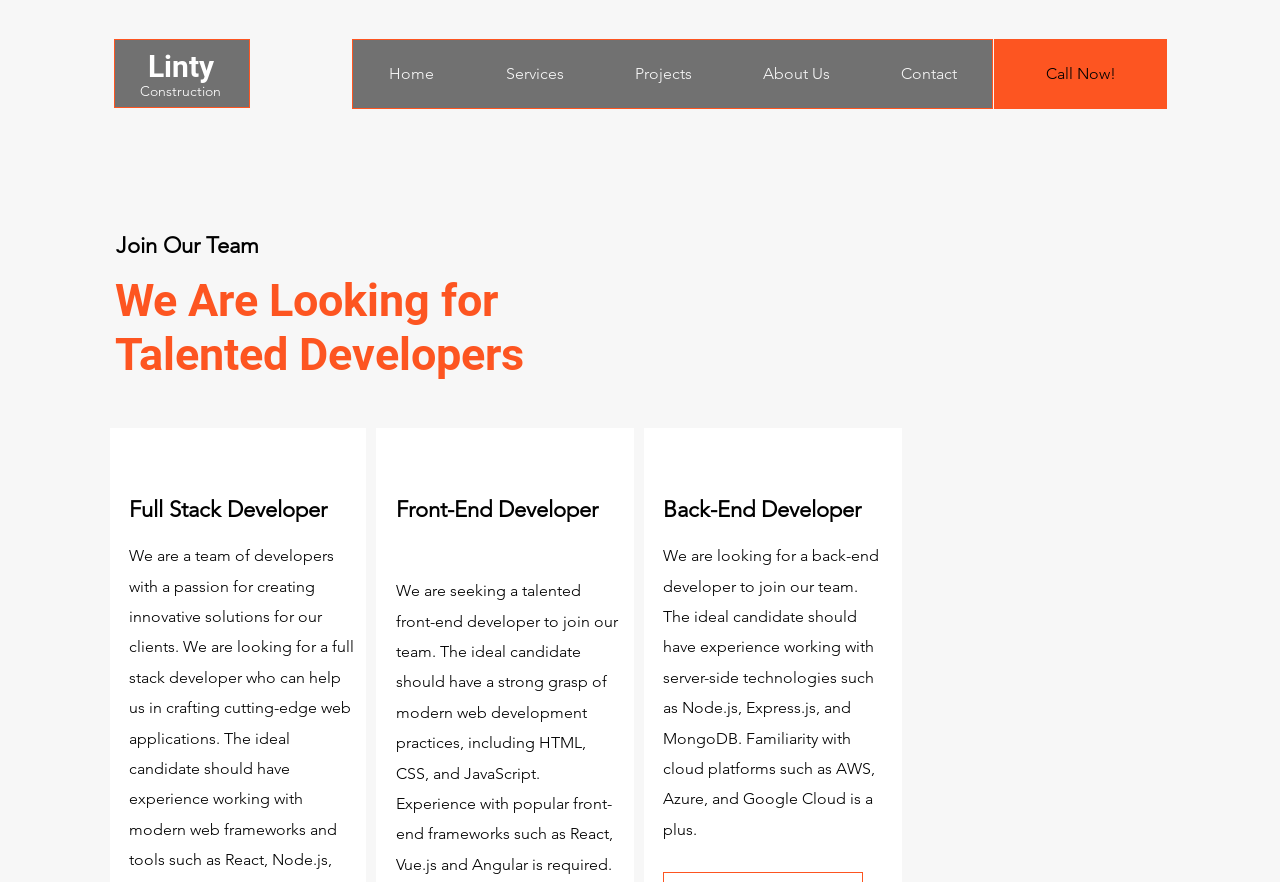Offer a comprehensive description of the webpage’s content and structure.

The webpage is about careers at Linty Construction. At the top left, there is a logo consisting of two links, "Linty" and "Construction". Below the logo, there is a navigation menu labeled "Site" that spans across the top of the page, containing five links: "Home", "Services", "Projects", "About Us", and "Contact". To the right of the navigation menu, there is a call-to-action link "Call Now!".

The main content of the page is divided into three sections, each with a heading. The first section is titled "Join Our Team" and has a brief description "We Are Looking for Talented Developers". Below this section, there are three job postings: "Full Stack Developer", "Front-End Developer", and "Back-End Developer". Each job posting has a heading and a detailed job description. The "Front-End Developer" job description mentions the required skills and experience, including HTML, CSS, JavaScript, and popular front-end frameworks. The "Back-End Developer" job description mentions the required experience with server-side technologies and cloud platforms.